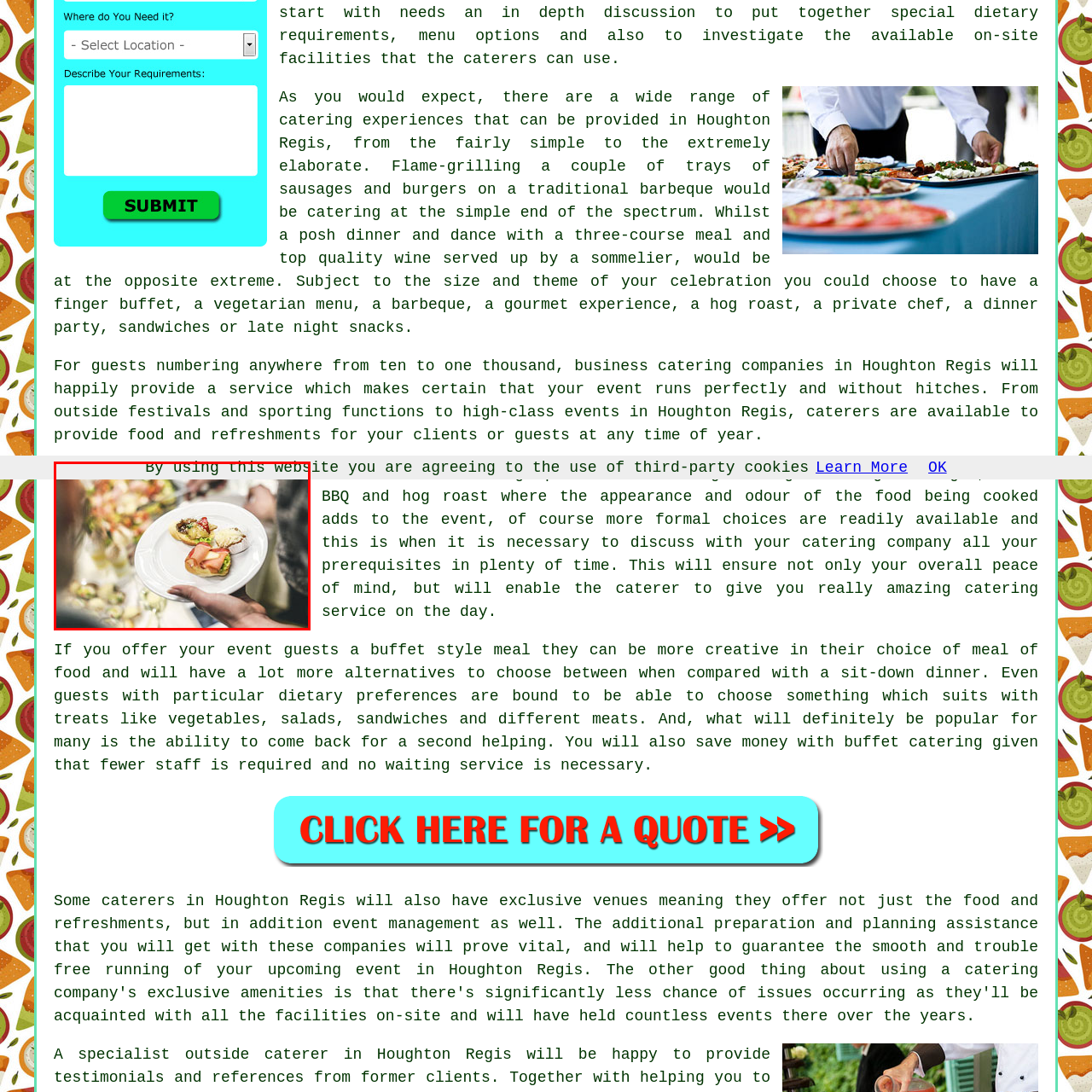What is the atmosphere in the background?
Focus on the image section enclosed by the red bounding box and answer the question thoroughly.

The blurred elements in the background suggest a lively event atmosphere, potentially a gathering or celebration, surrounded by additional food offerings that enhance the festive mood.